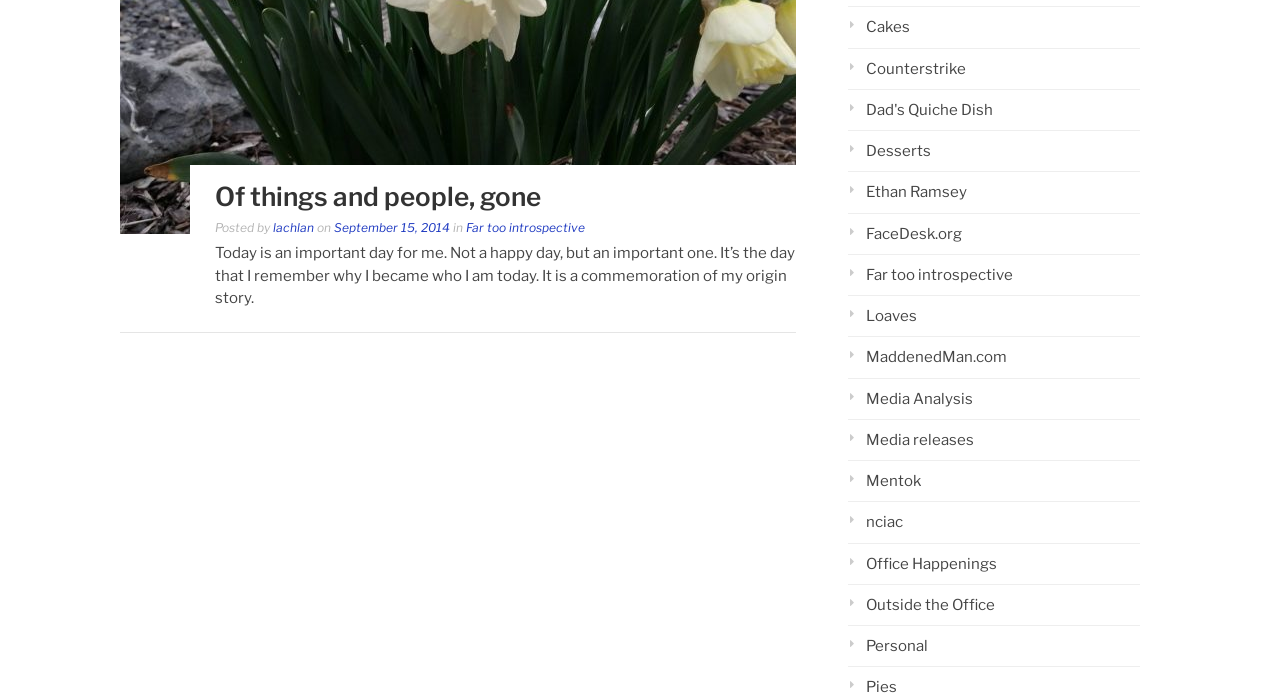Reply to the question with a brief word or phrase: What is the tone of the blog post?

Reflective